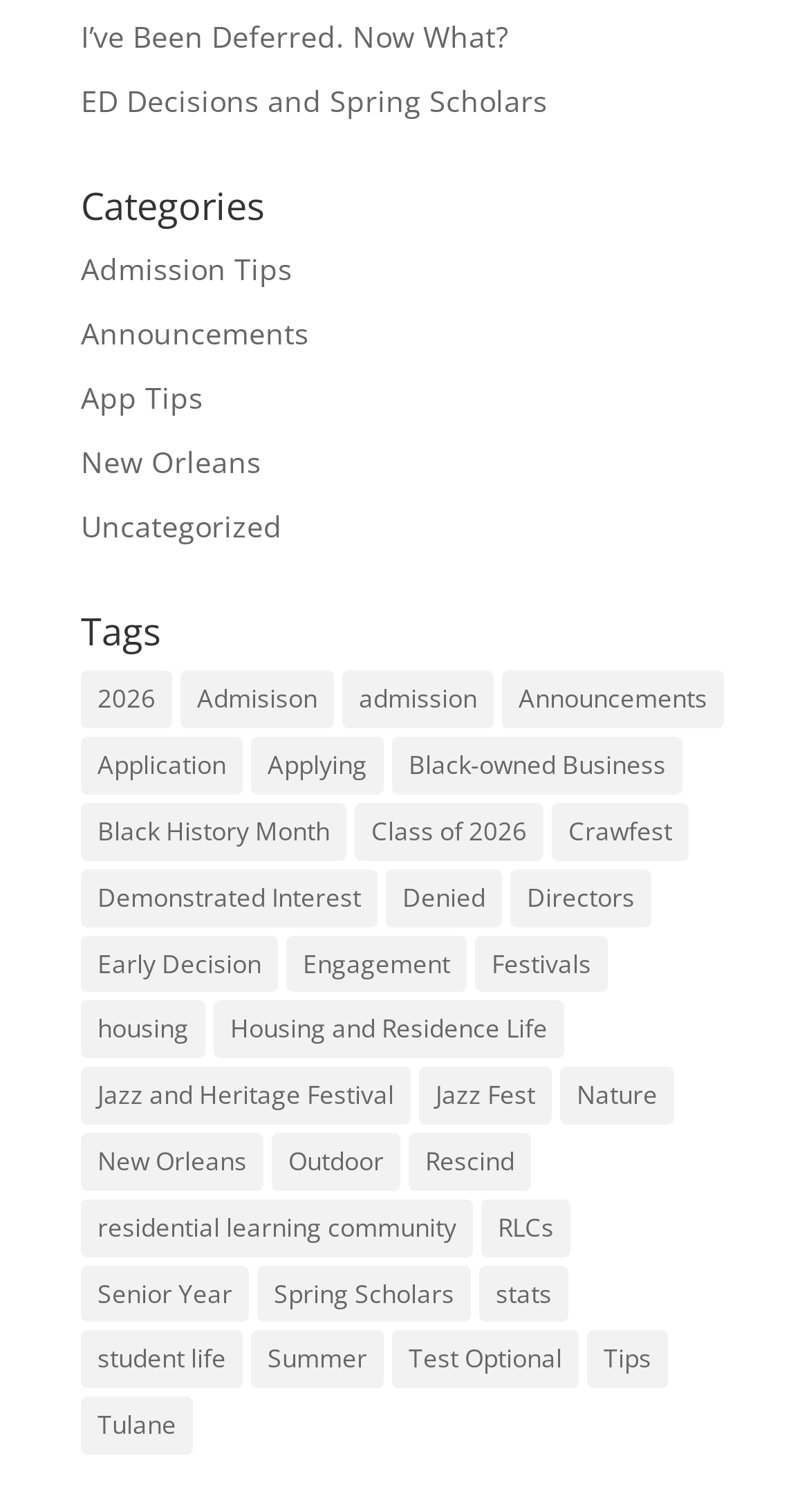How many links are related to admission?
Examine the screenshot and reply with a single word or phrase.

5